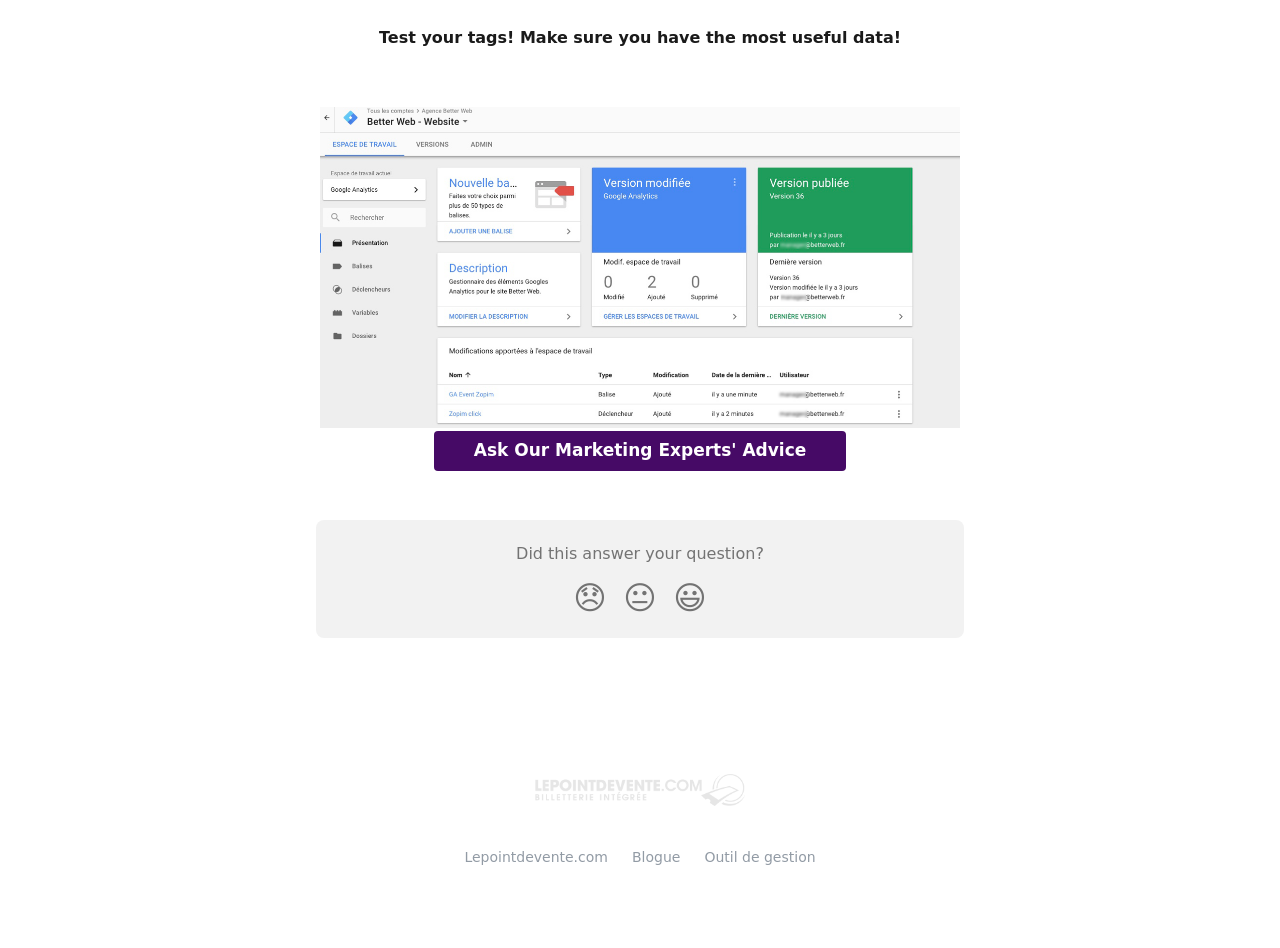Provide a brief response to the question below using one word or phrase:
How many links are there at the bottom of the webpage?

4